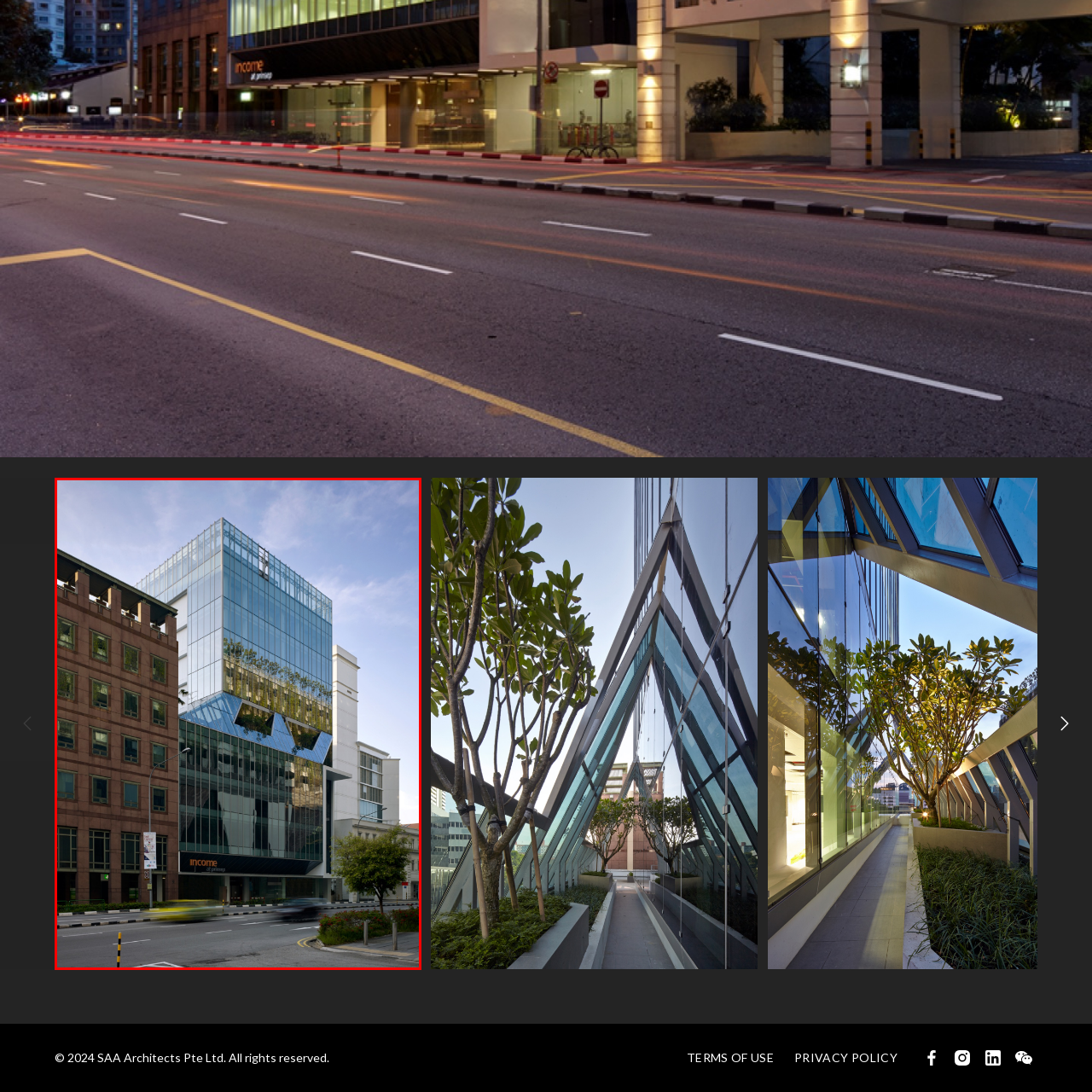What is the material of the older building?
Focus on the area marked by the red bounding box and respond to the question with as much detail as possible.

The question asks about the material of the older building beside the modern multistory building. The caption describes the older building as 'richly textured brick structure', which implies that the material of the older building is brick.